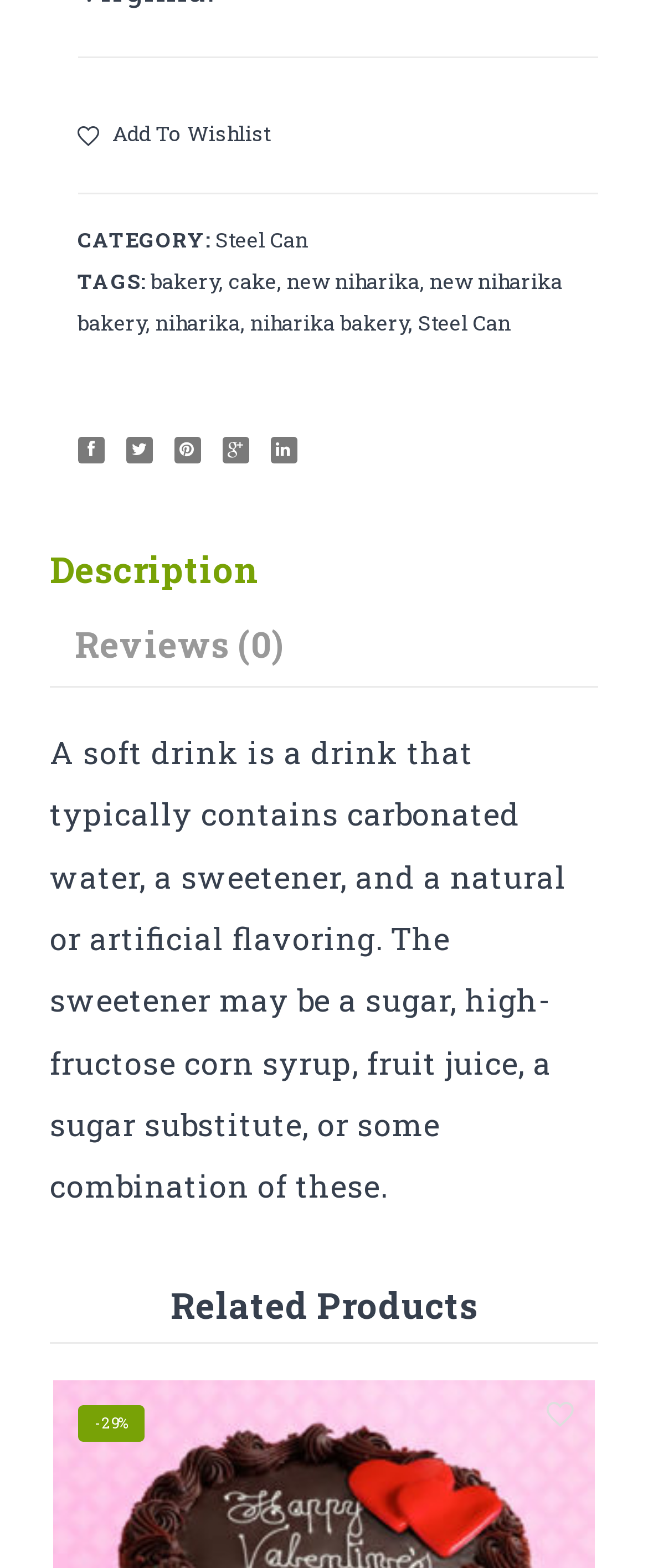Determine the bounding box coordinates for the region that must be clicked to execute the following instruction: "Add to Wishlist".

[0.119, 0.069, 0.417, 0.102]